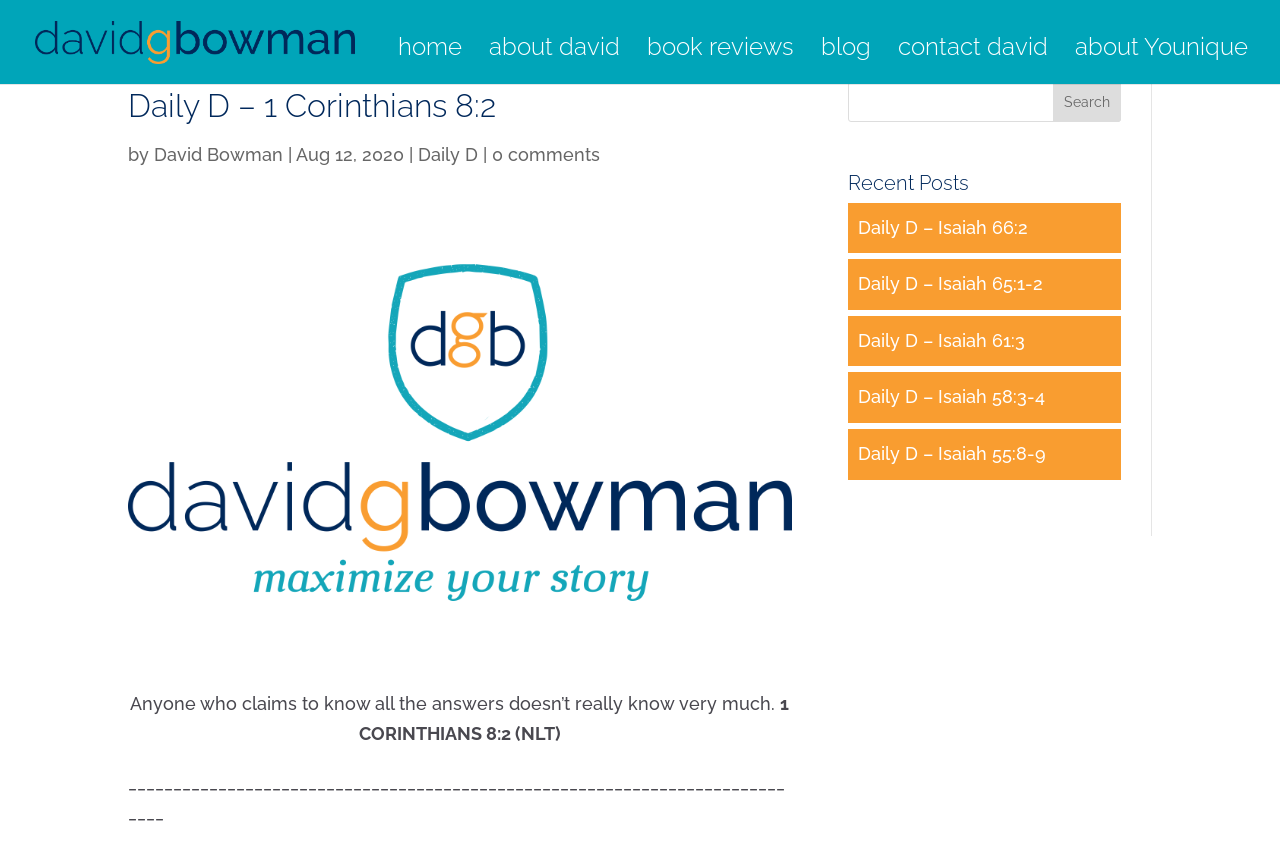Identify the coordinates of the bounding box for the element that must be clicked to accomplish the instruction: "read recent post about Isaiah 66:2".

[0.67, 0.257, 0.803, 0.282]